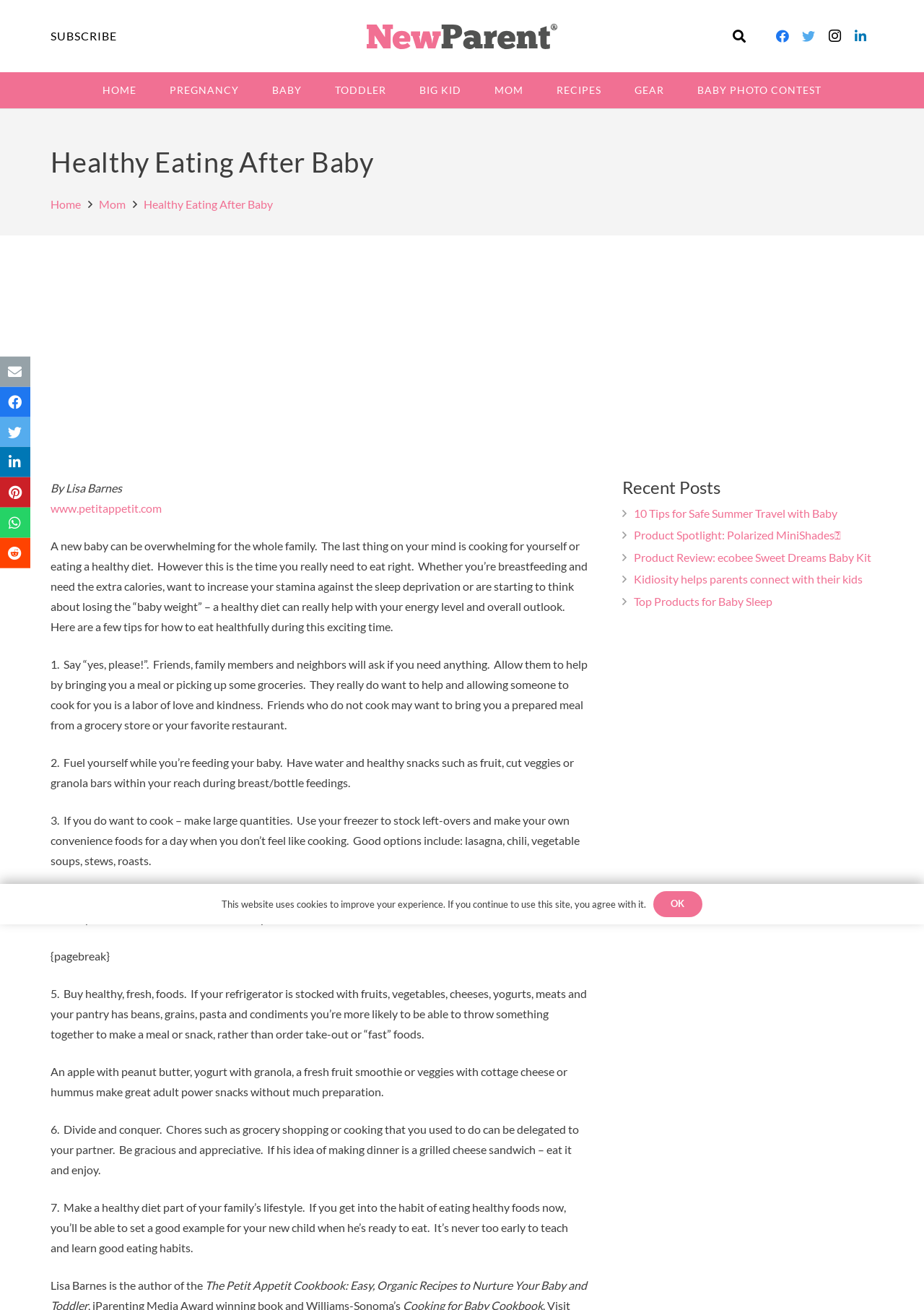Locate the bounding box coordinates of the UI element described by: "Subscribe". The bounding box coordinates should consist of four float numbers between 0 and 1, i.e., [left, top, right, bottom].

[0.055, 0.022, 0.127, 0.033]